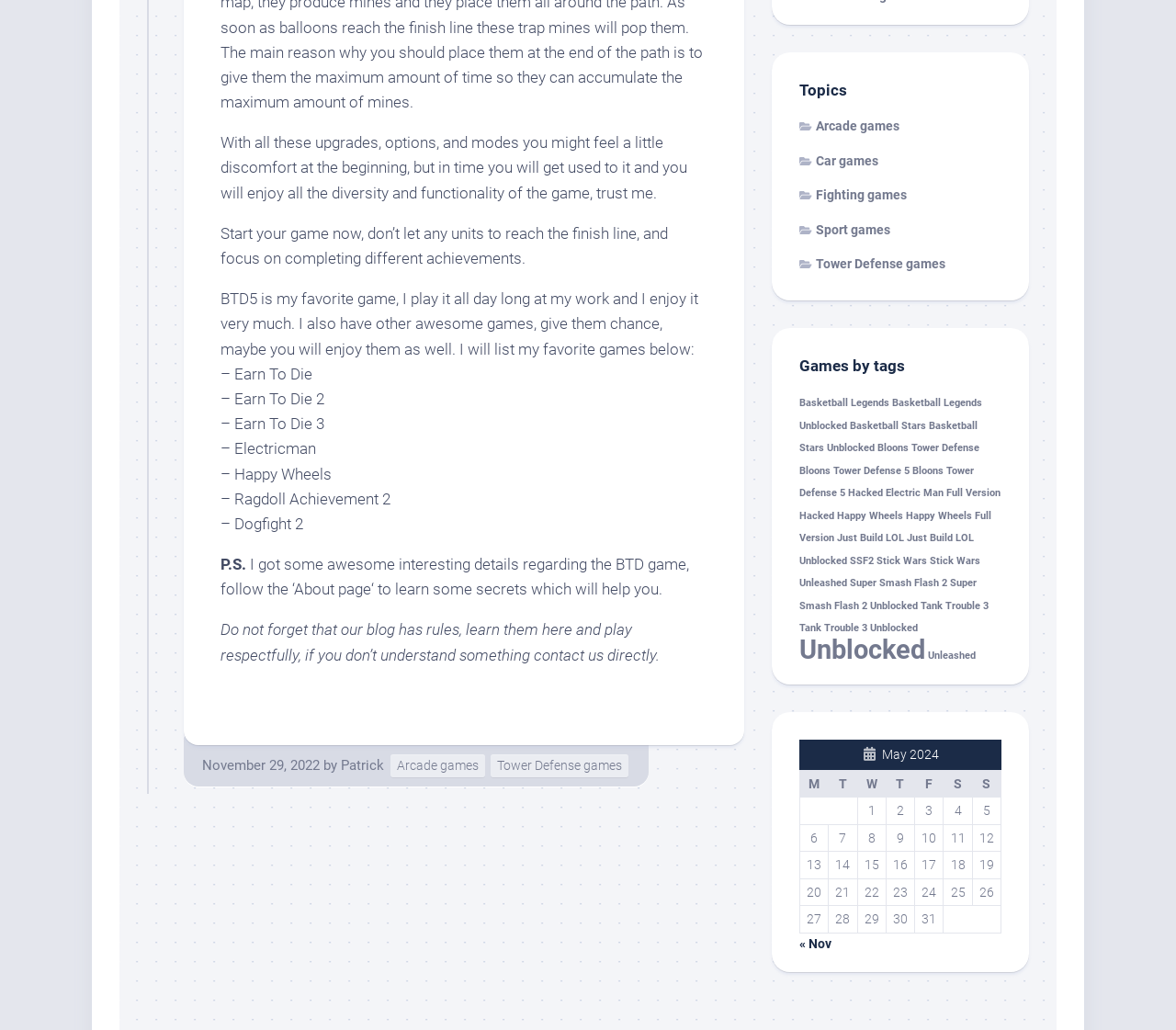Highlight the bounding box coordinates of the element that should be clicked to carry out the following instruction: "Click on the 'Arcade games' link". The coordinates must be given as four float numbers ranging from 0 to 1, i.e., [left, top, right, bottom].

[0.68, 0.115, 0.765, 0.129]